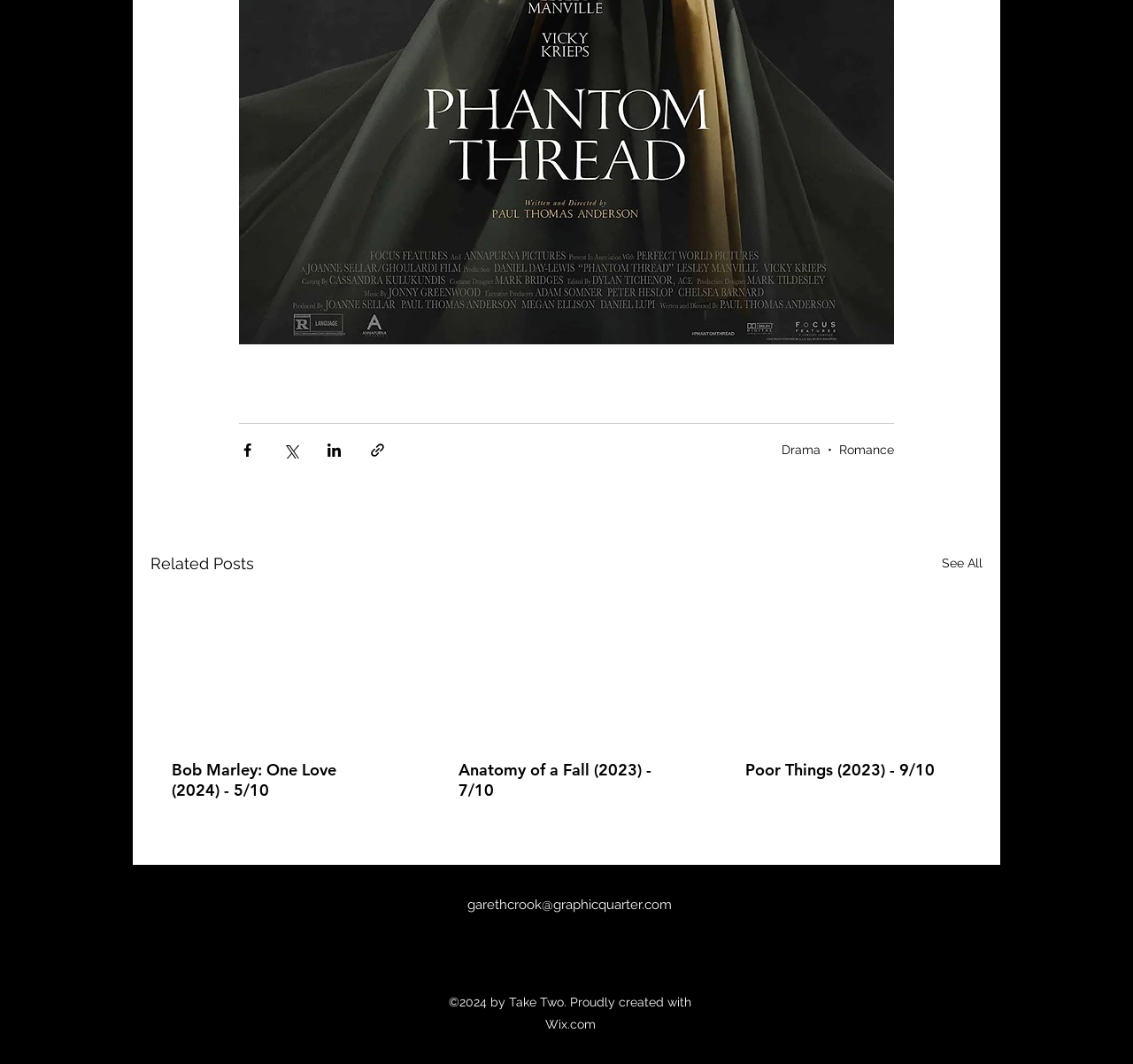Please identify the bounding box coordinates of the element's region that needs to be clicked to fulfill the following instruction: "Visit Facebook page". The bounding box coordinates should consist of four float numbers between 0 and 1, i.e., [left, top, right, bottom].

[0.457, 0.879, 0.473, 0.896]